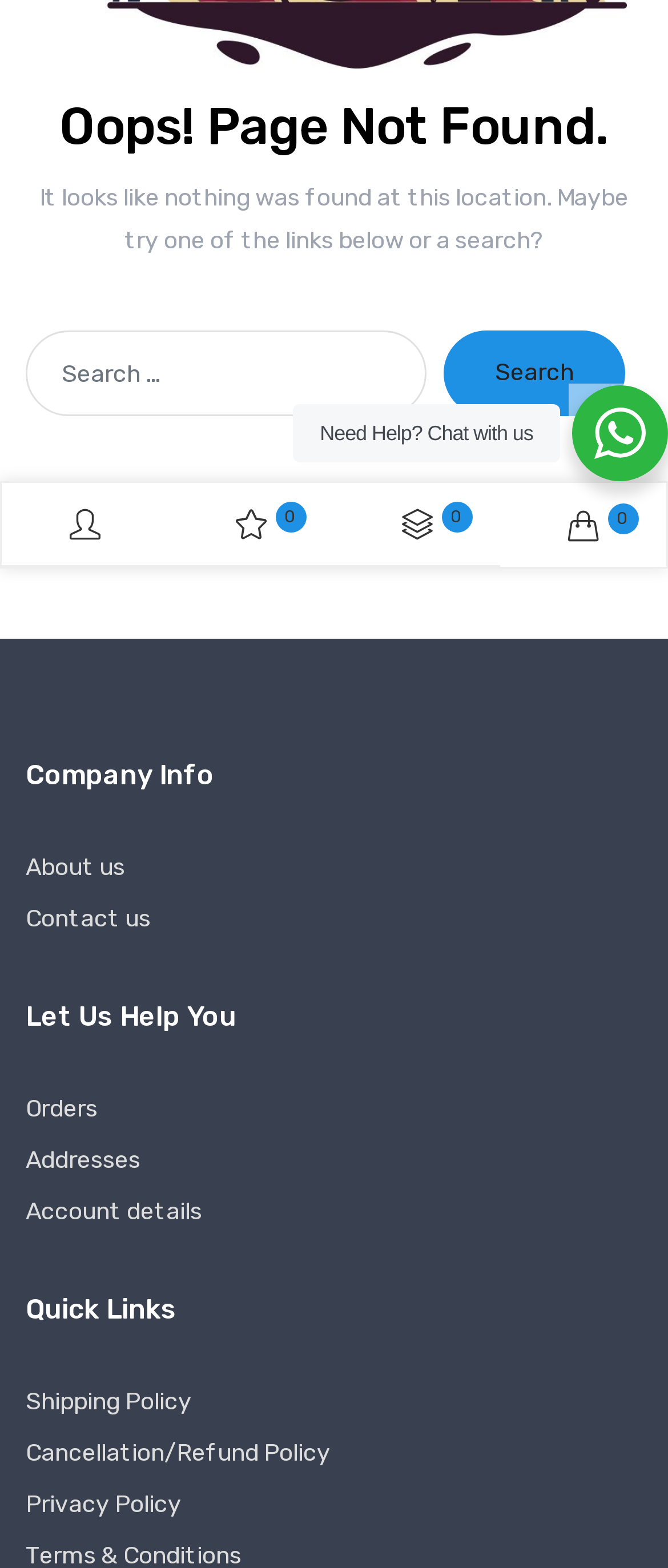Bounding box coordinates are specified in the format (top-left x, top-left y, bottom-right x, bottom-right y). All values are floating point numbers bounded between 0 and 1. Please provide the bounding box coordinate of the region this sentence describes: 0

[0.547, 0.324, 0.701, 0.344]